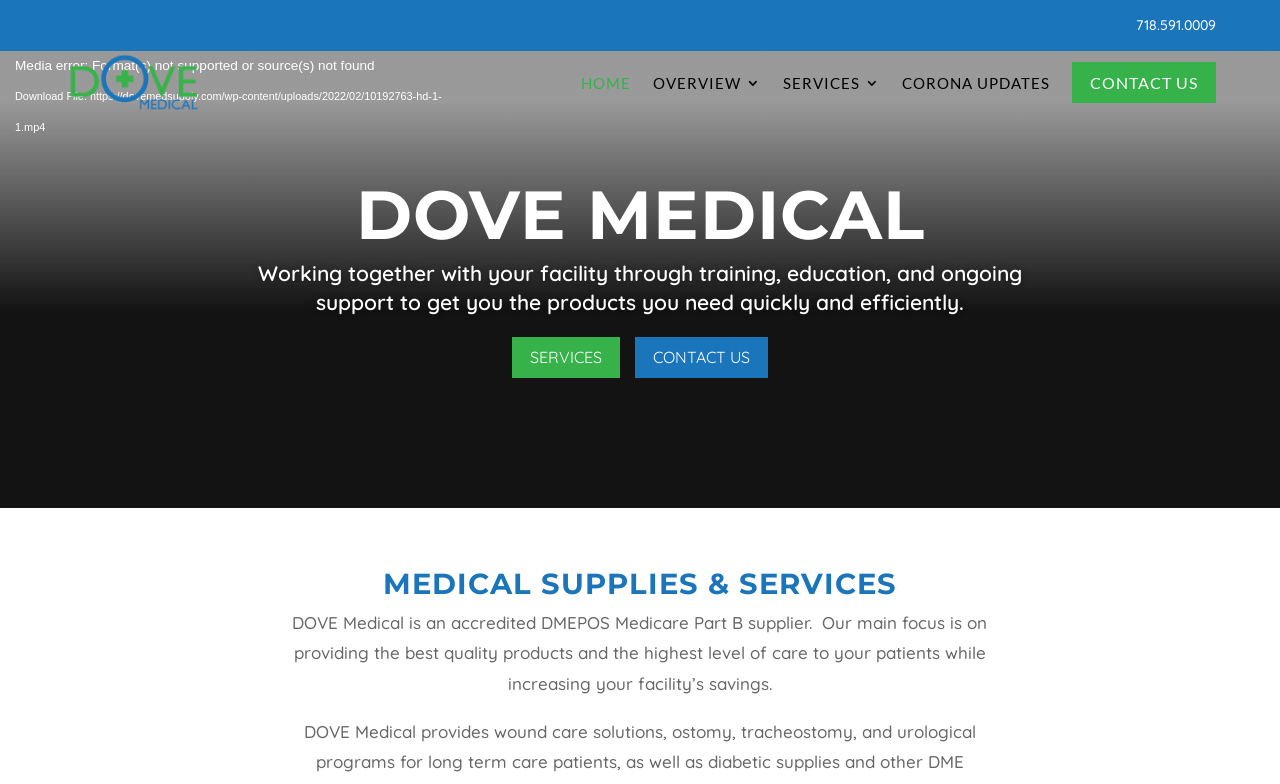What is the link to download a file?
Please analyze the image and answer the question with as much detail as possible.

I found the link to download a file by looking at the link element inside the Video Player application, which points to a URL that starts with 'https://dovemedsupply.com/wp-content/uploads/2022/02/10192763-hd-1-1.mp4'.